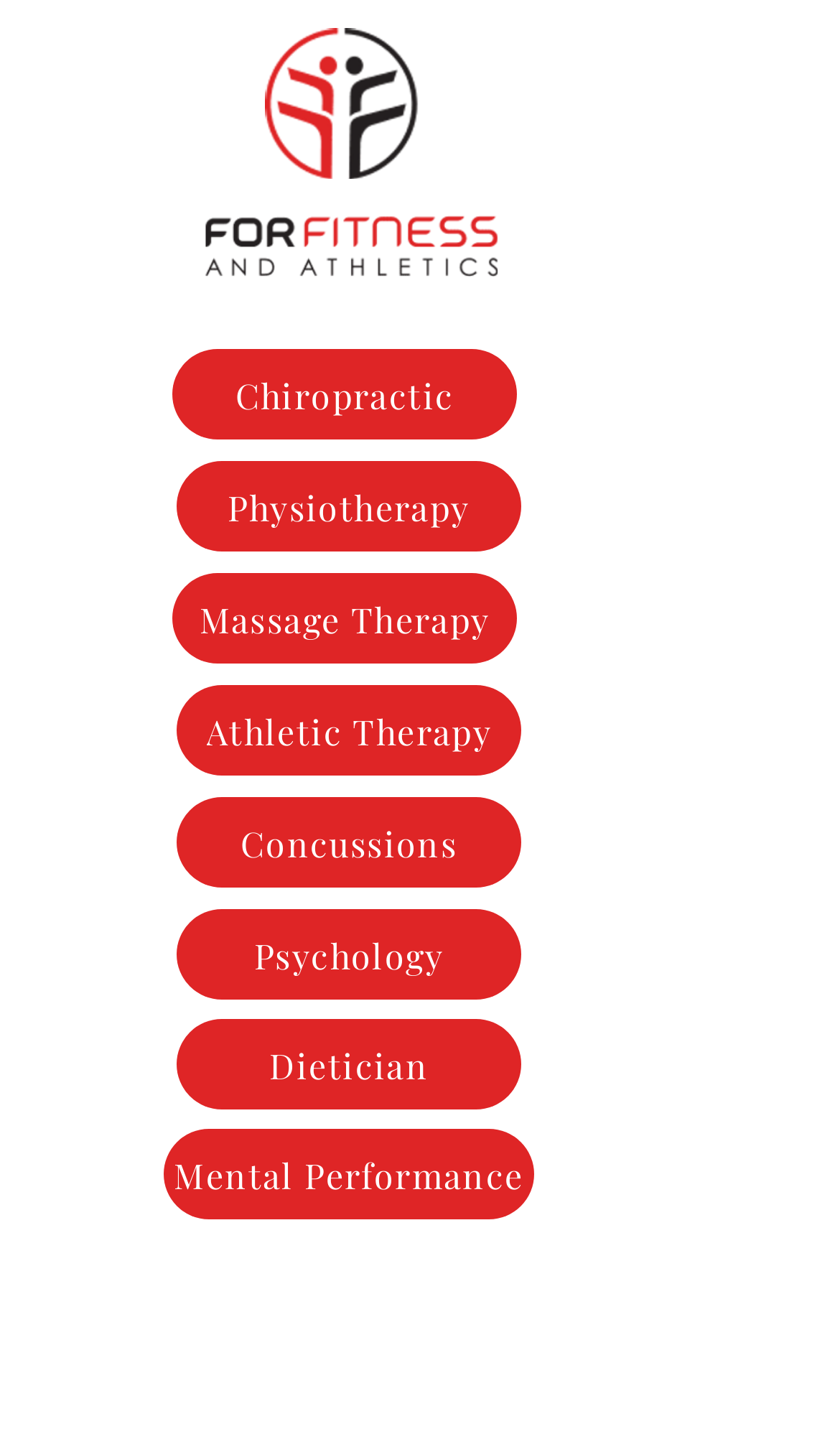Pinpoint the bounding box coordinates for the area that should be clicked to perform the following instruction: "Learn about massage therapy".

[0.205, 0.395, 0.615, 0.457]